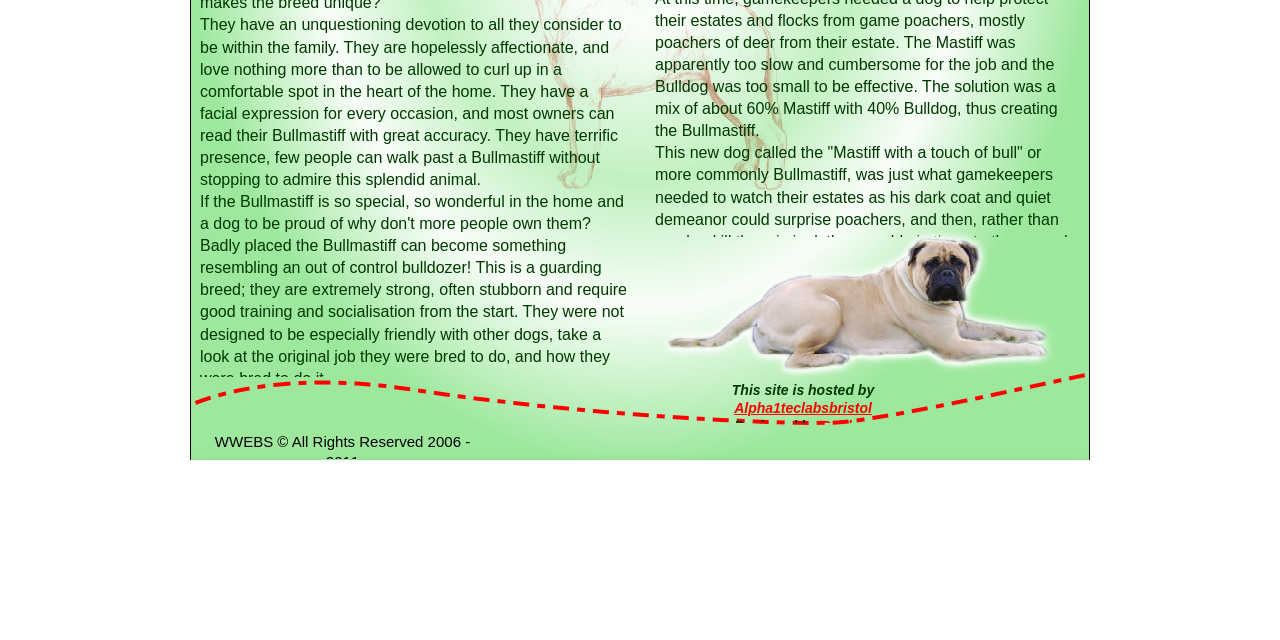Locate the bounding box coordinates of the UI element described by: "Debbie.". The bounding box coordinates should consist of four float numbers between 0 and 1, i.e., [left, top, right, bottom].

[0.642, 0.653, 0.681, 0.678]